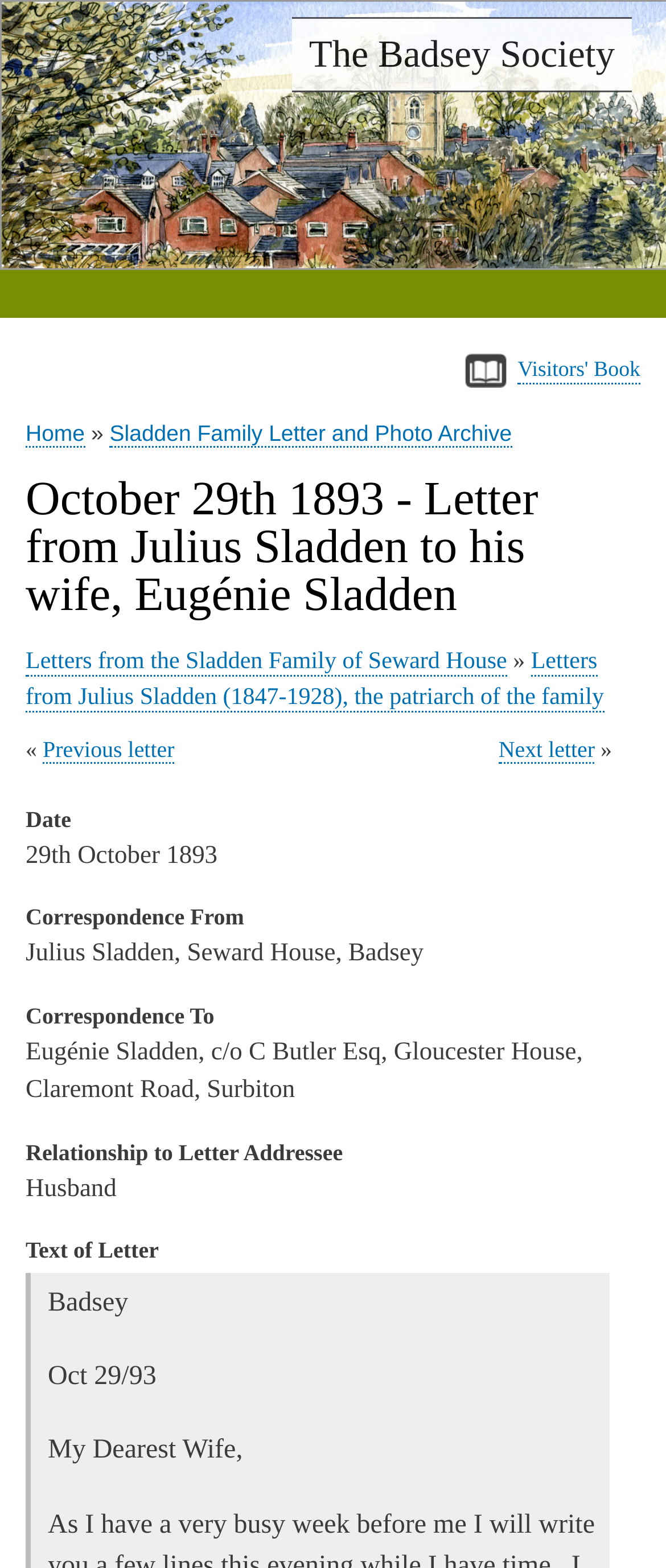Please identify the bounding box coordinates of the area that needs to be clicked to fulfill the following instruction: "Go to the next letter."

[0.748, 0.469, 0.893, 0.487]